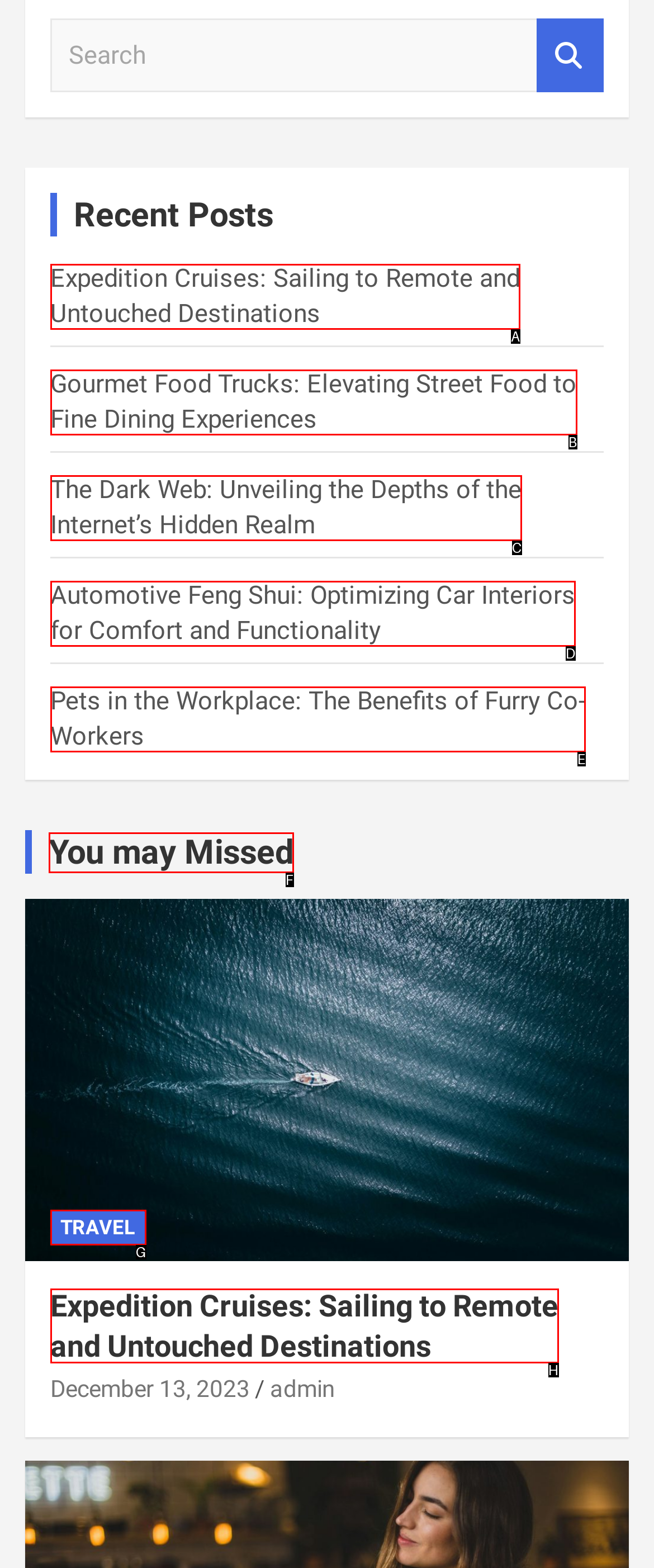Tell me which option best matches the description: You may Missed
Answer with the option's letter from the given choices directly.

F